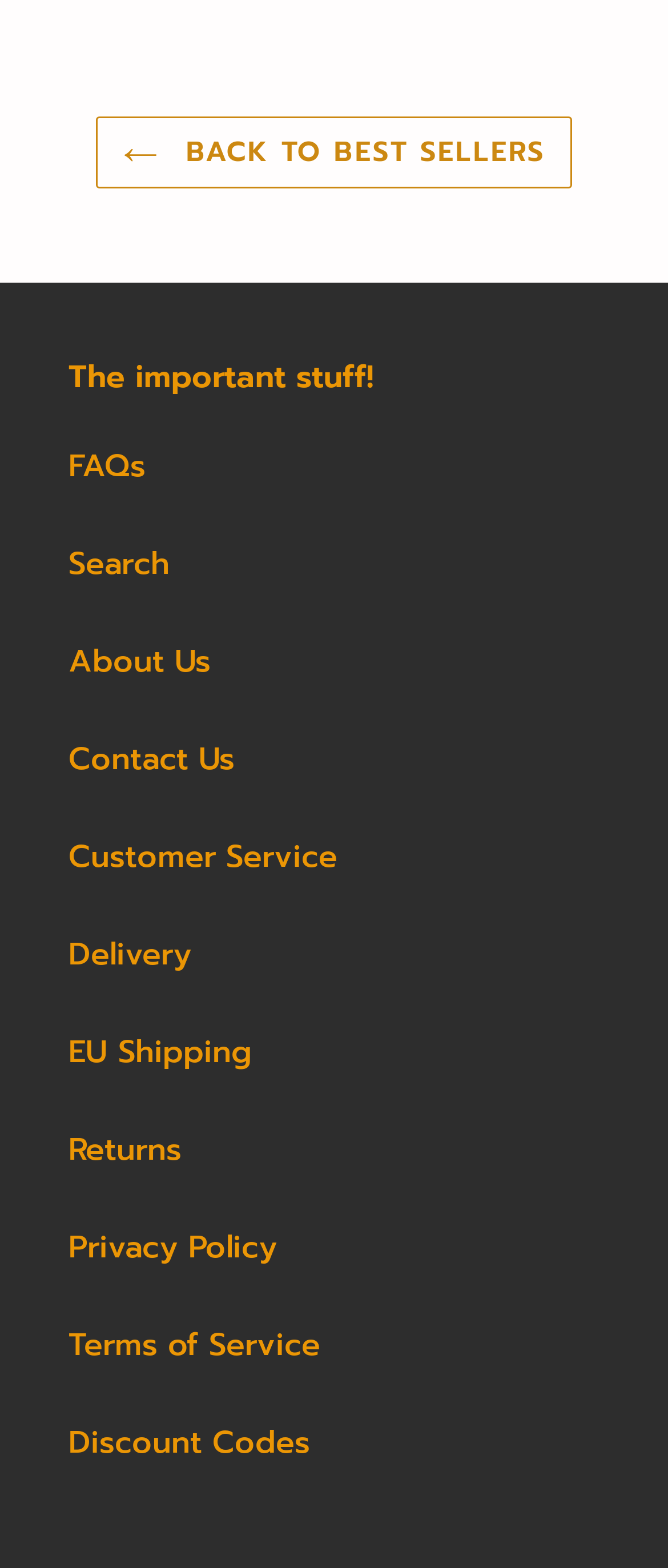Show the bounding box coordinates for the HTML element described as: "Contact Us".

[0.103, 0.443, 0.351, 0.473]